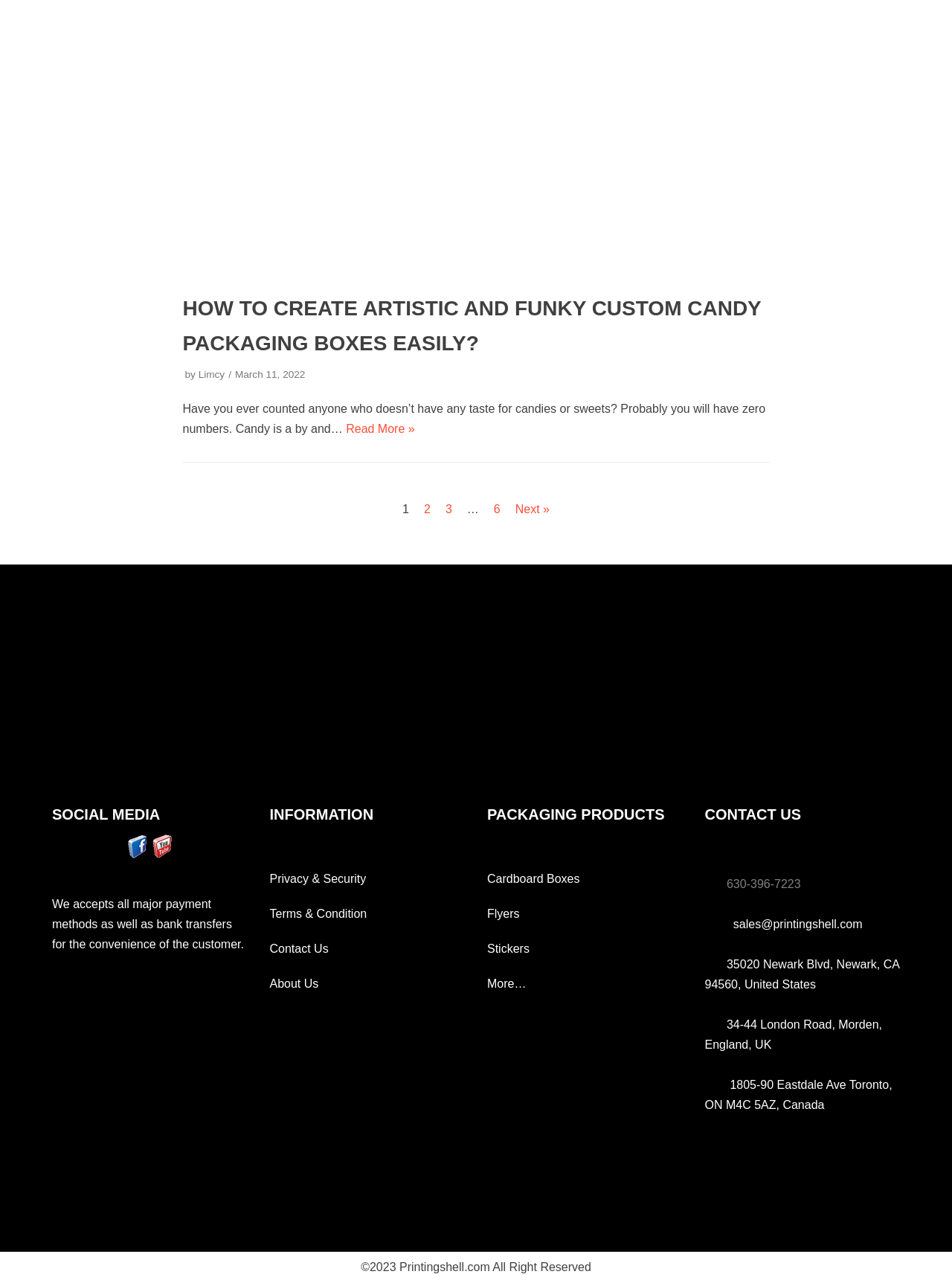Determine the bounding box coordinates of the clickable region to carry out the instruction: "contact us".

[0.283, 0.735, 0.345, 0.744]